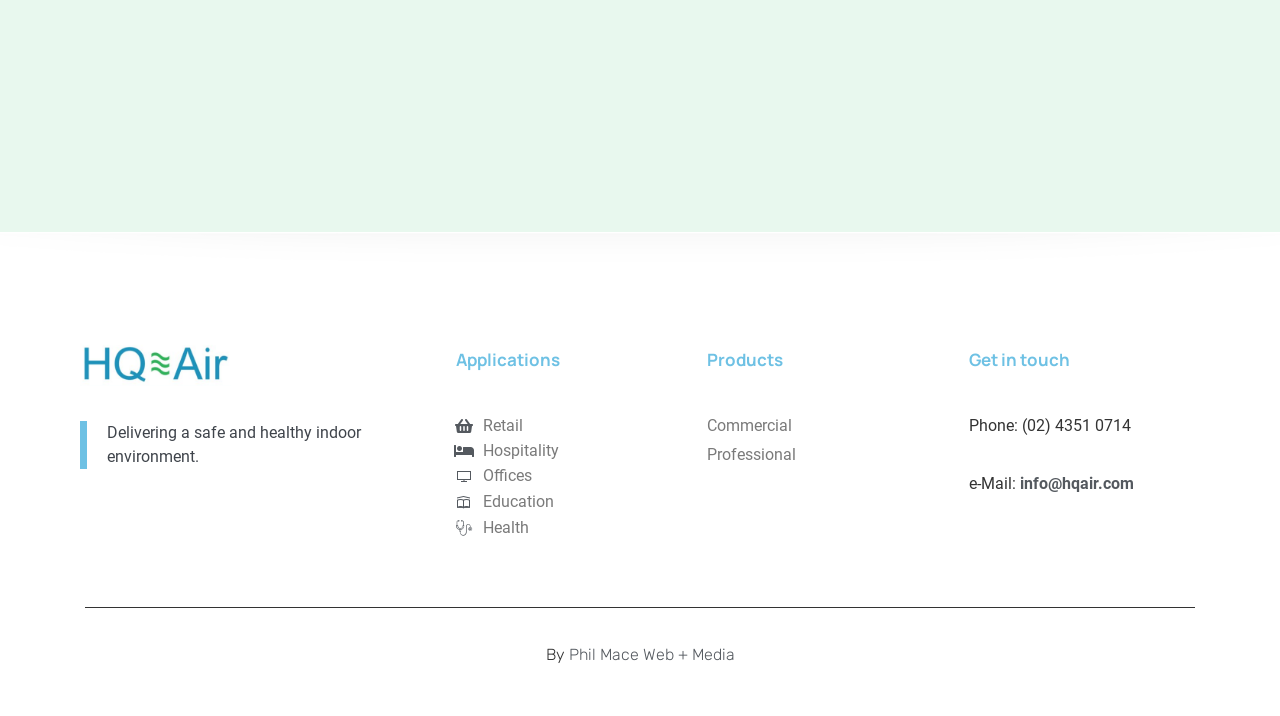What is the email address provided? Using the information from the screenshot, answer with a single word or phrase.

info@hqair.com